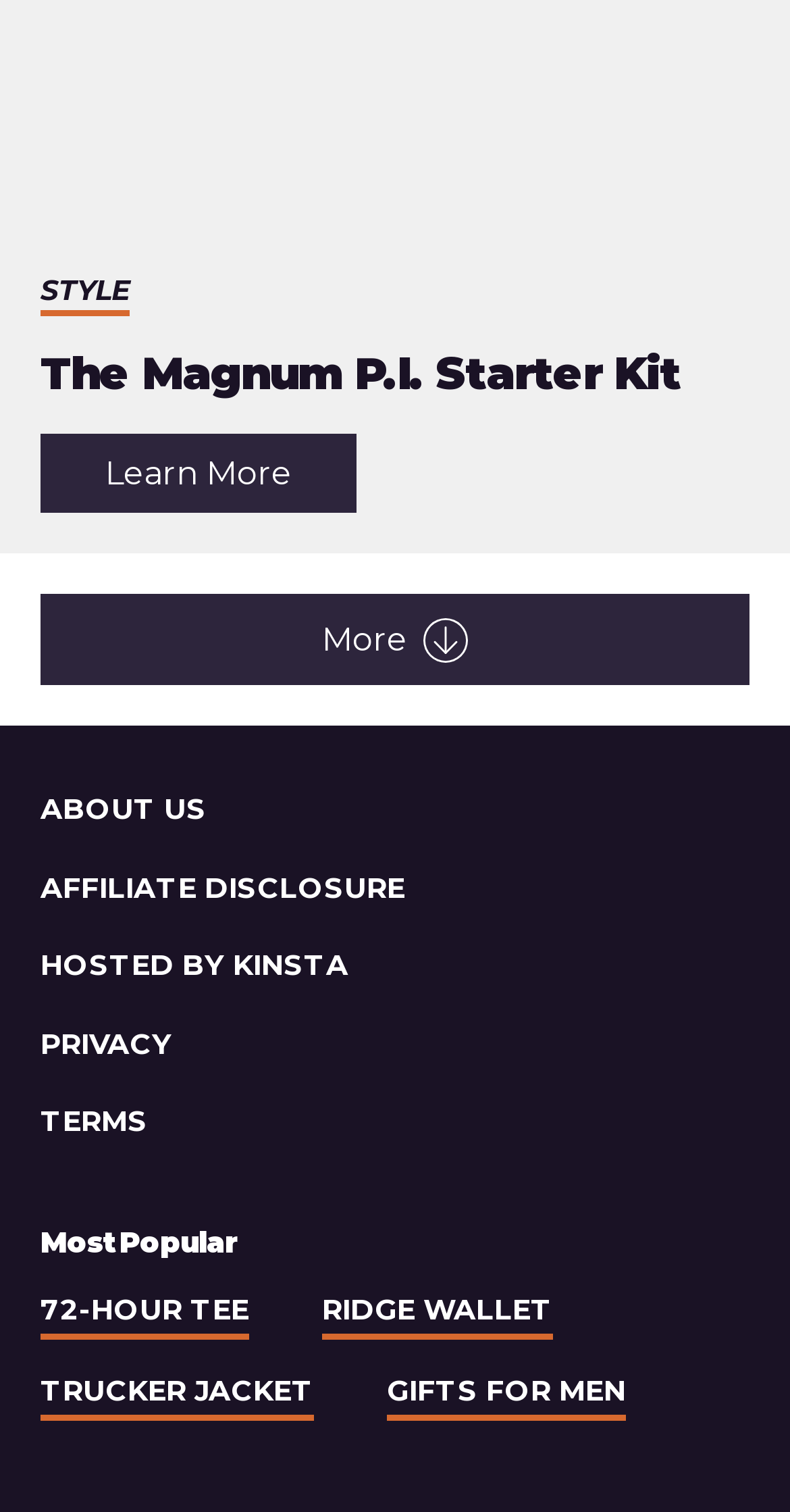Determine the bounding box coordinates of the section I need to click to execute the following instruction: "Click on the button to show more". Provide the coordinates as four float numbers between 0 and 1, i.e., [left, top, right, bottom].

[0.051, 0.393, 0.949, 0.454]